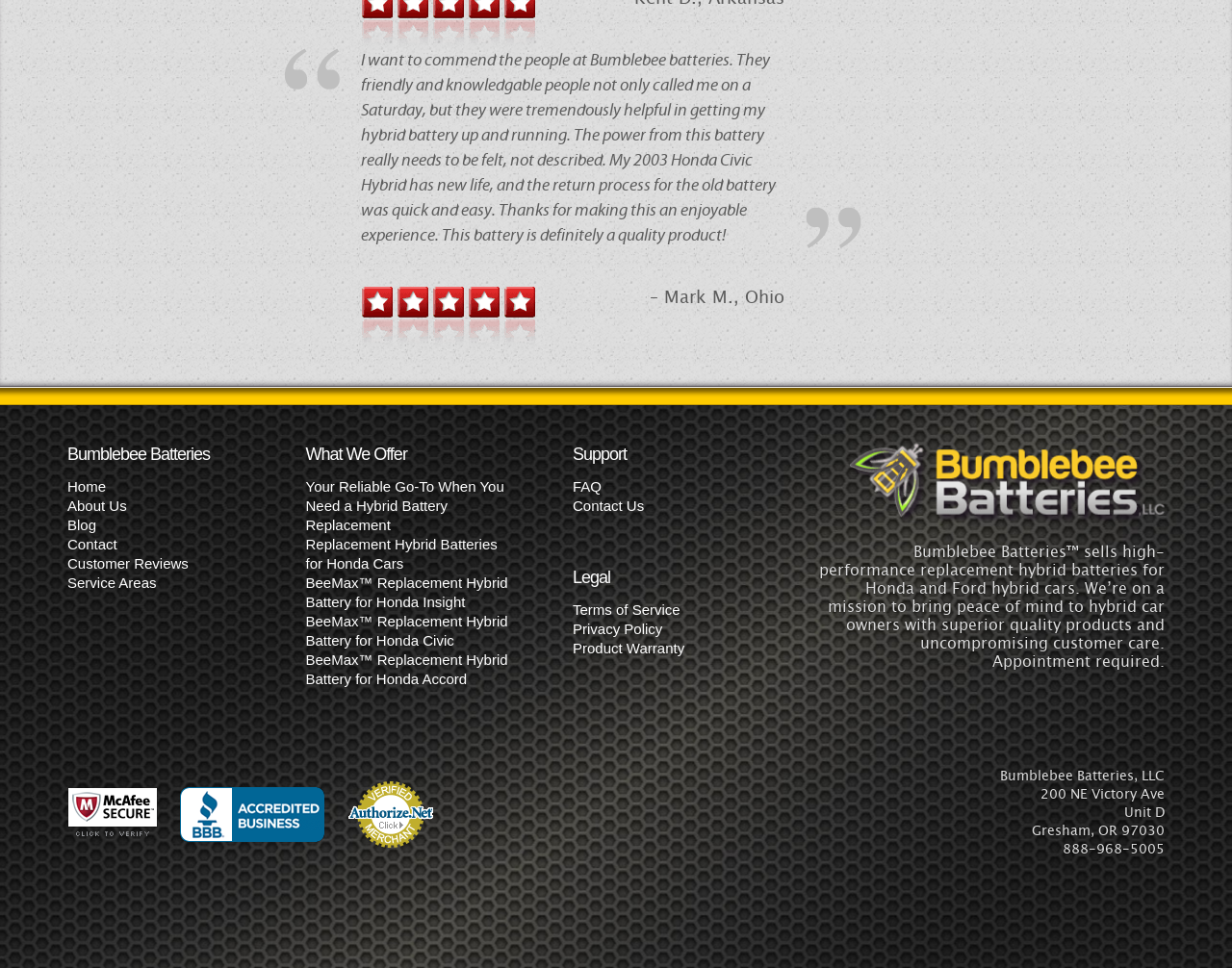Given the content of the image, can you provide a detailed answer to the question?
What is the company name?

The company name is mentioned in the heading 'Bumblebee Batteries' at the top of the webpage, and also in the text 'Bumblebee Batteries™ sells high-performance replacement hybrid batteries for Honda and Ford hybrid cars.'